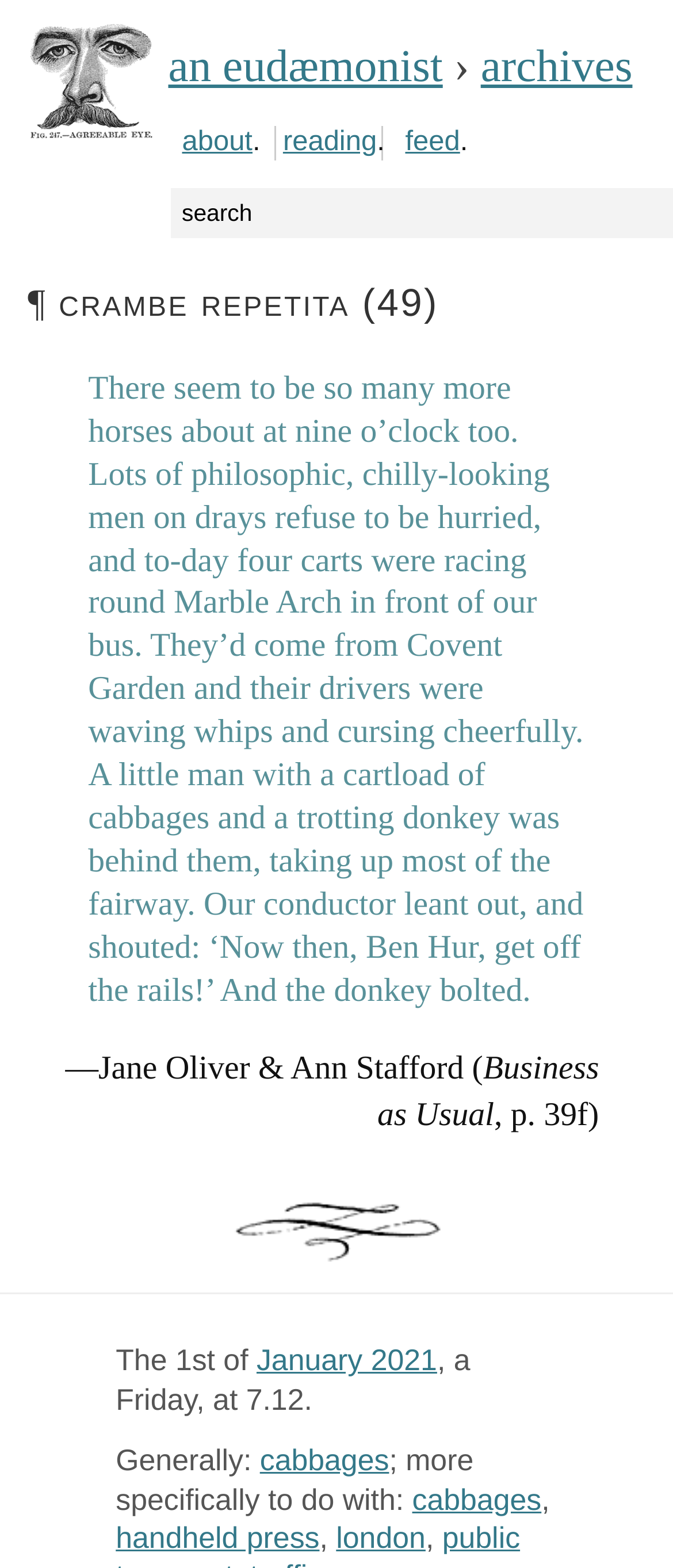Extract the bounding box coordinates for the HTML element that matches this description: "January 2021". The coordinates should be four float numbers between 0 and 1, i.e., [left, top, right, bottom].

[0.381, 0.856, 0.649, 0.879]